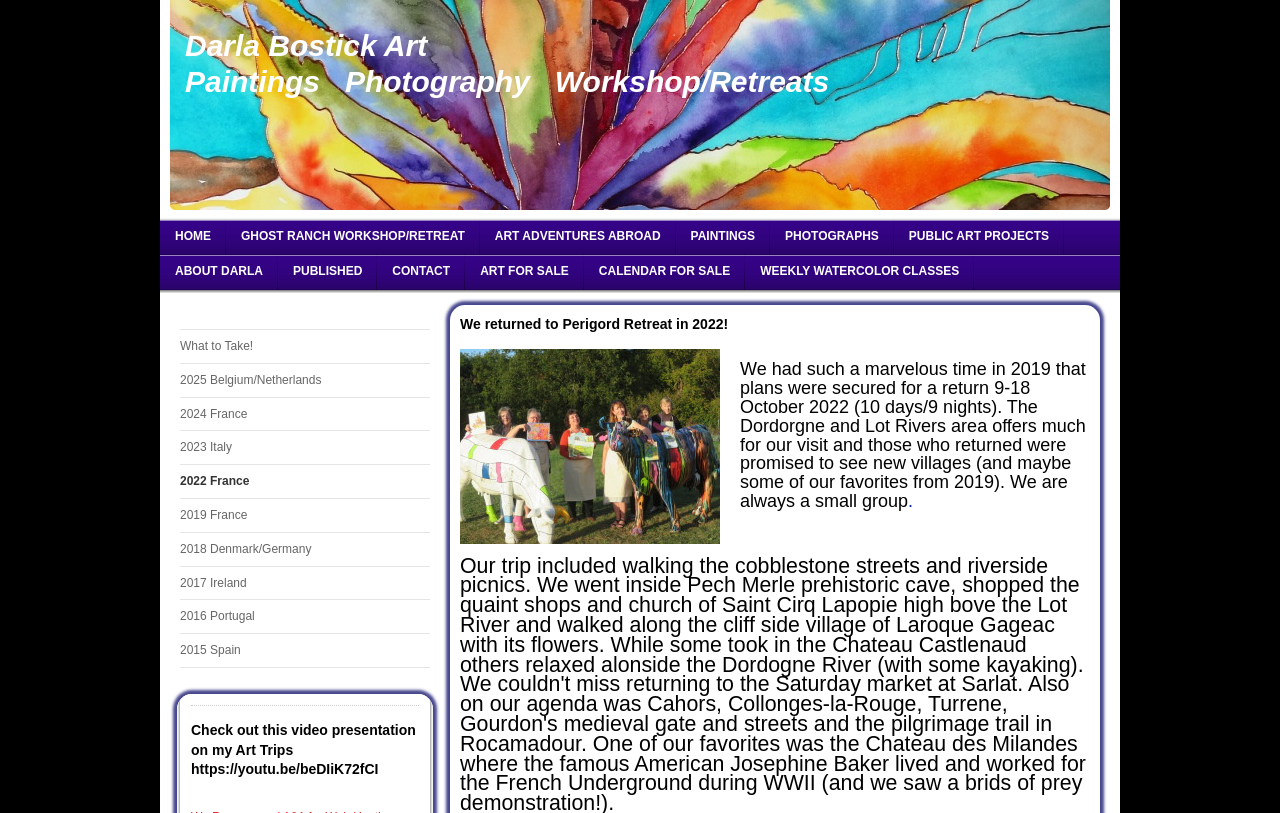Answer this question in one word or a short phrase: What is the theme of the video presentation?

Art Trips